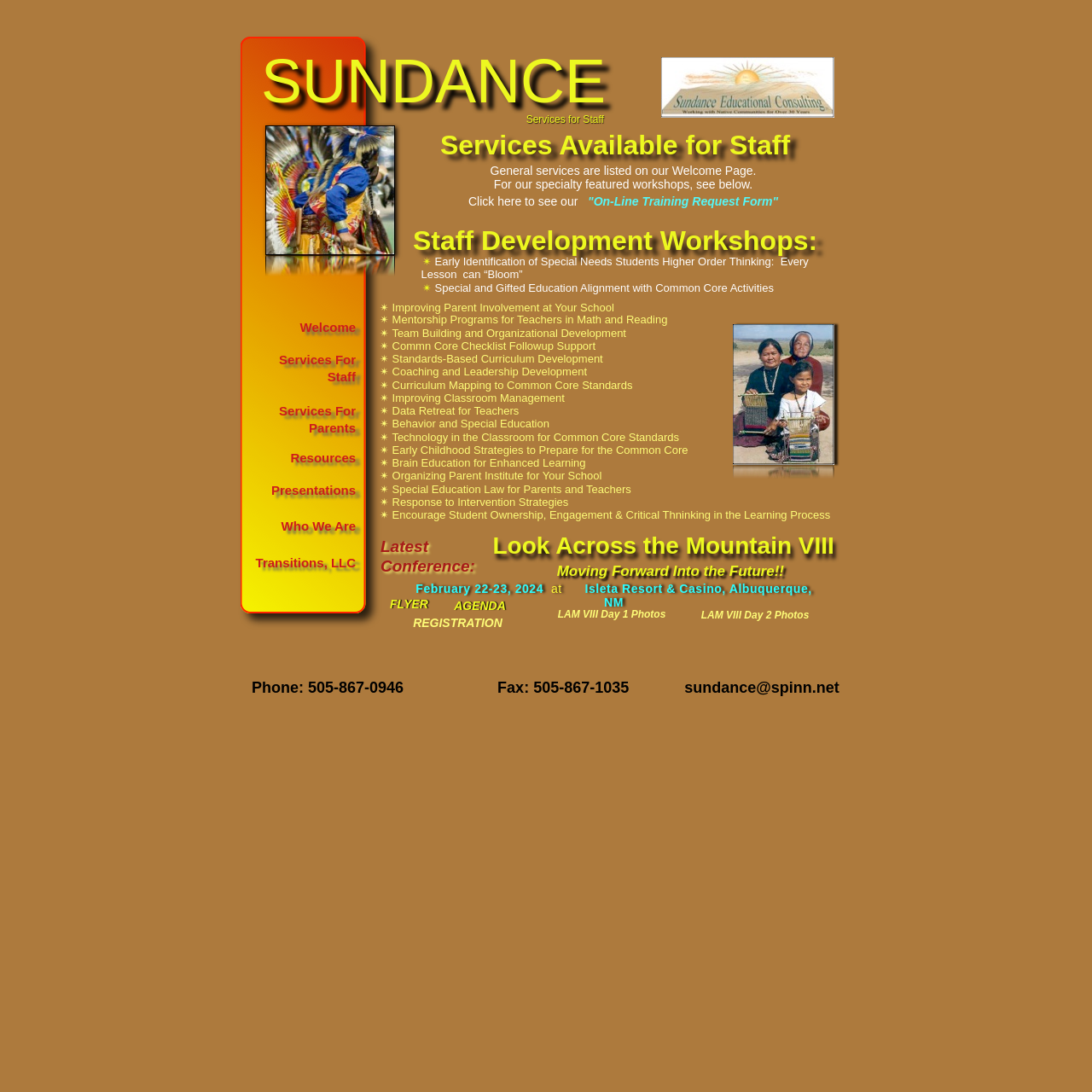Identify the bounding box coordinates for the region to click in order to carry out this instruction: "Navigate to the Equipment page". Provide the coordinates using four float numbers between 0 and 1, formatted as [left, top, right, bottom].

None